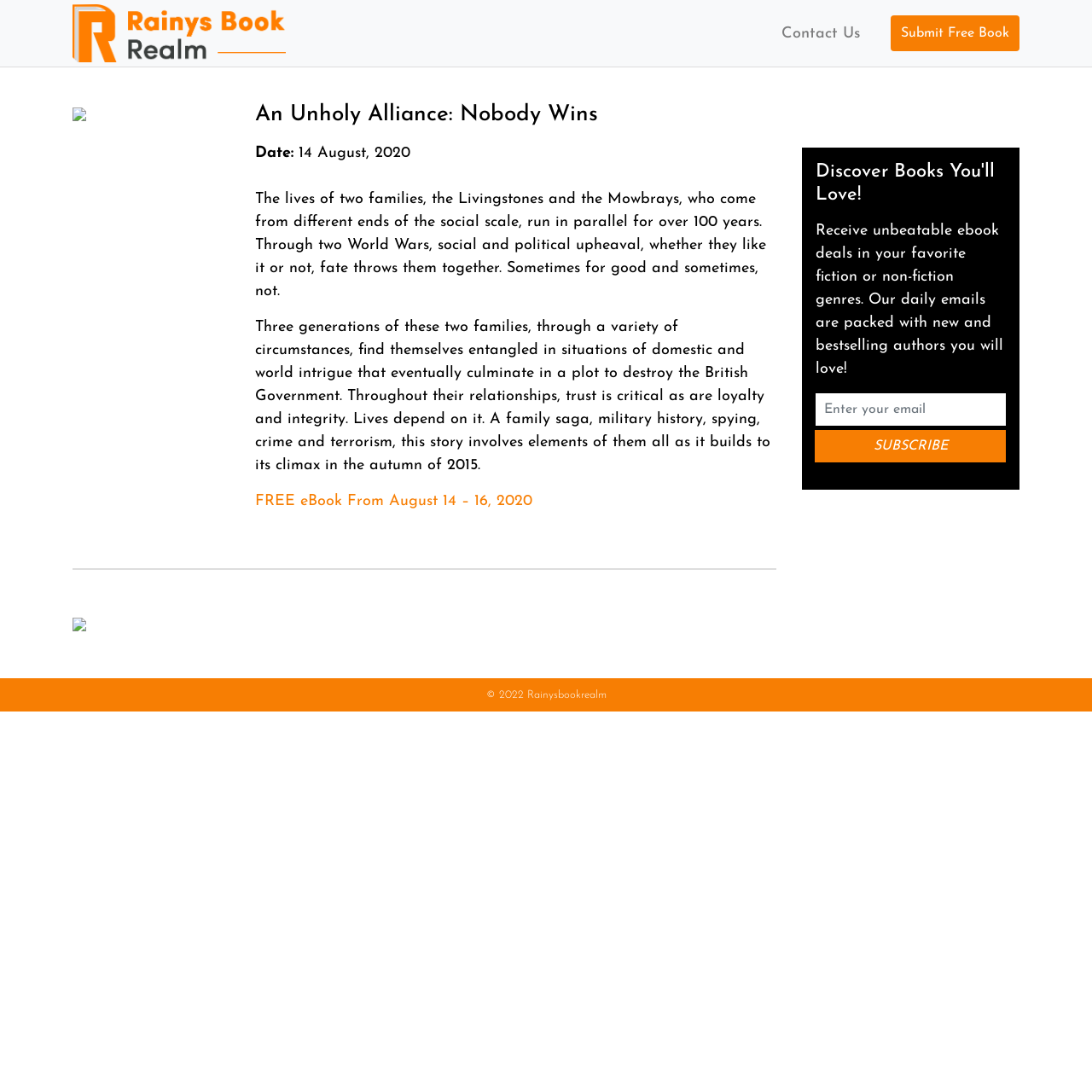Please find the bounding box for the UI element described by: "An Unholy Alliance: Nobody Wins".

[0.233, 0.095, 0.547, 0.116]